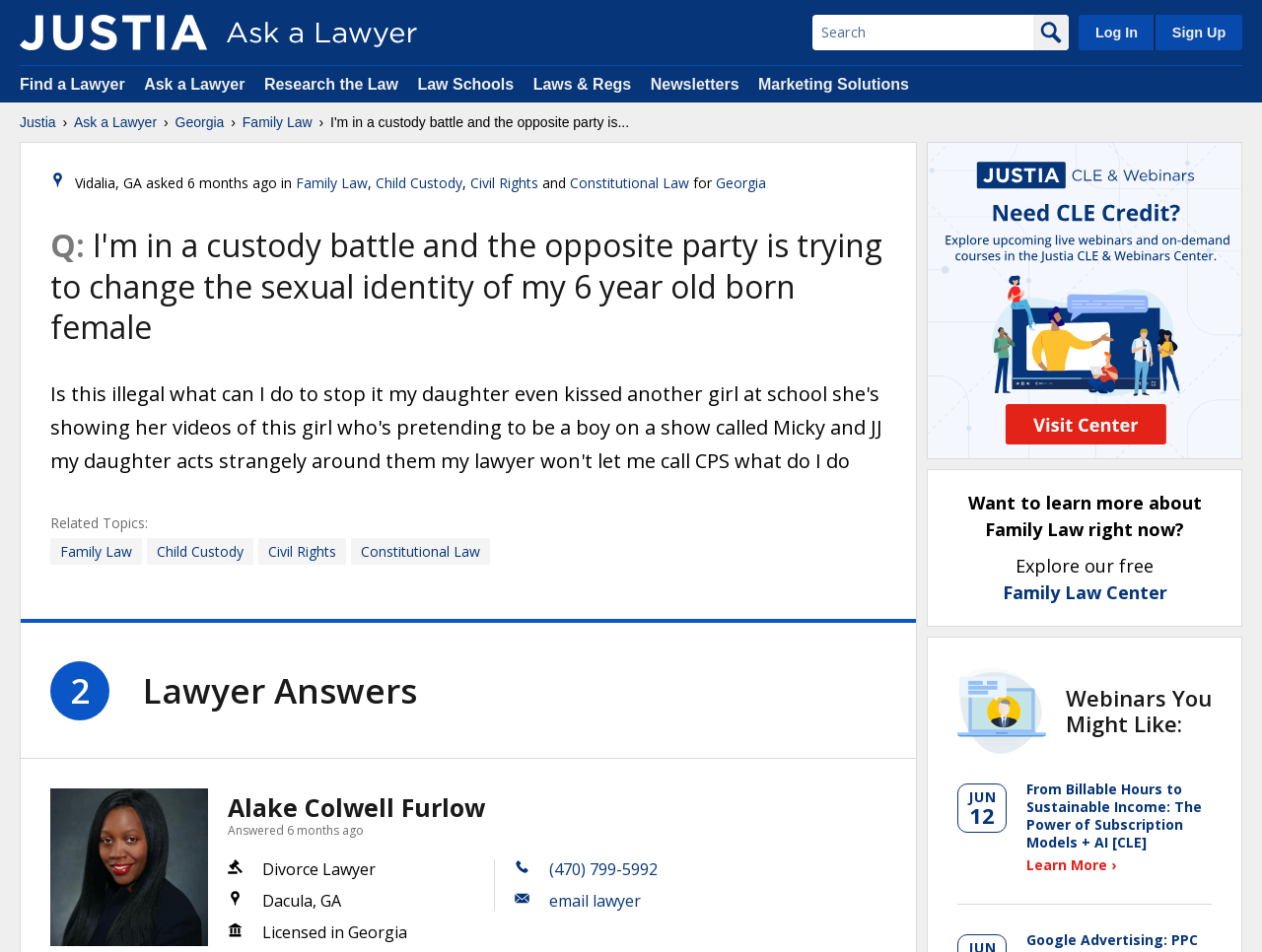Analyze the image and give a detailed response to the question:
What is the website's logo?

The website's logo is 'Justia' which is an image located at the top left corner of the webpage, with a bounding box coordinate of [0.016, 0.016, 0.164, 0.053].